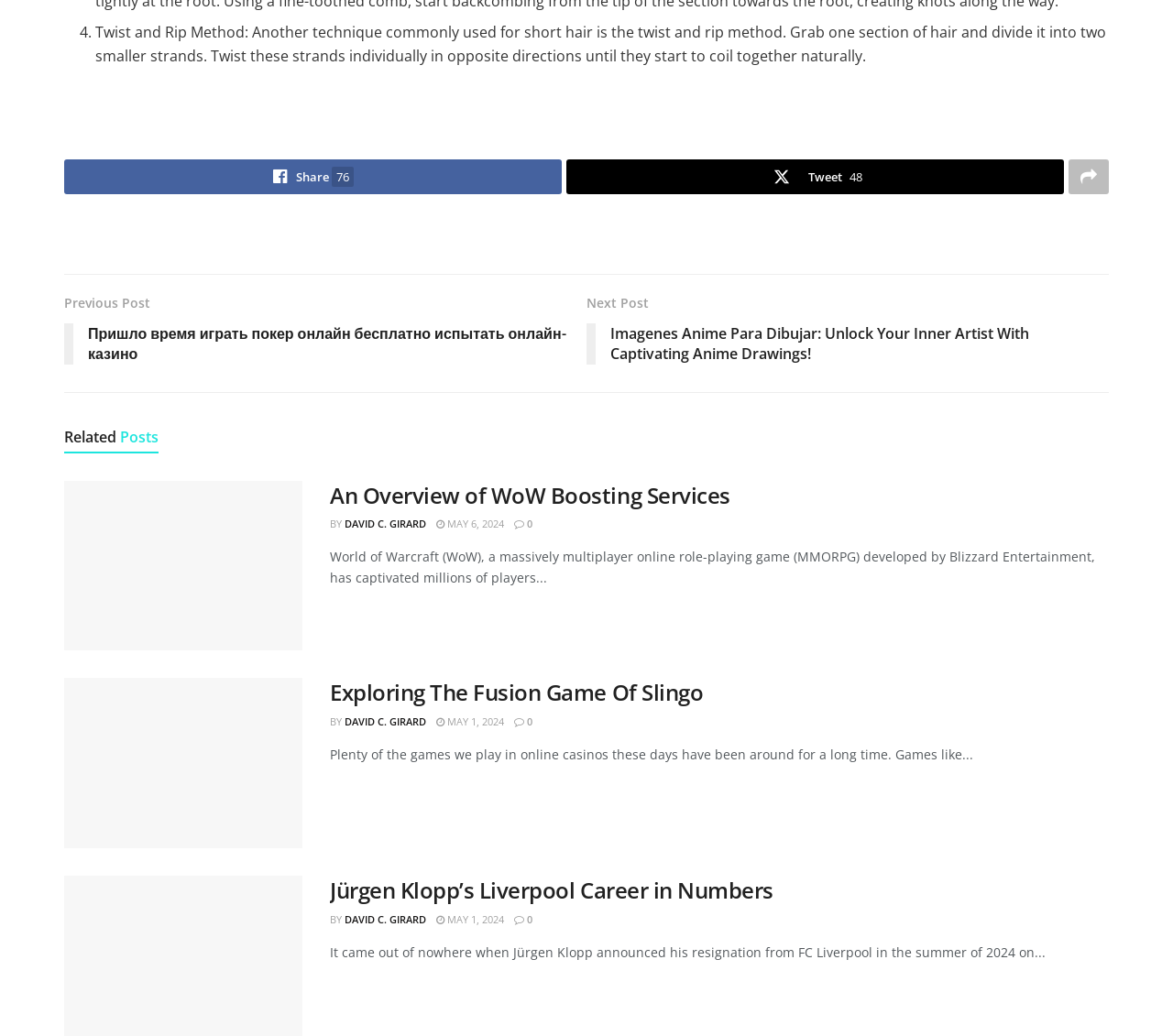Locate the bounding box coordinates of the region to be clicked to comply with the following instruction: "Read the previous post". The coordinates must be four float numbers between 0 and 1, in the form [left, top, right, bottom].

[0.055, 0.283, 0.5, 0.36]